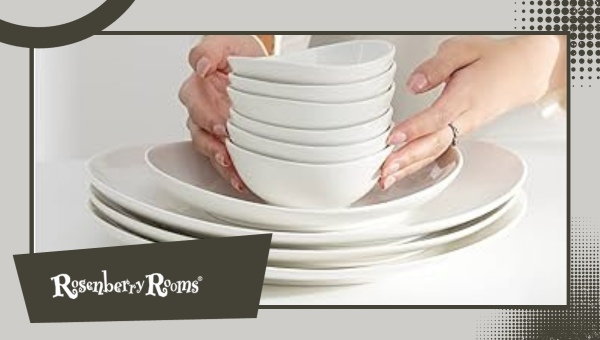List and describe all the prominent features within the image.

The image showcases a beautifully arranged stack of white dinnerware, featuring a set of Sweese White Dinner Plates paired with delicate bowls. A person's hands are elegantly handling the stacked bowls, emphasizing the harmony of functionality and aesthetics in this dinnerware collection. The plates are artfully positioned beneath, showcasing their sleek and modern design. This imagery reflects the essence of culinary presentation, where the right dinnerware not only enhances the dining experience but also elevates the visual appeal of home-cooked meals. The inscription at the bottom indicates the source, "Rosenberry Rooms," highlighting the brand's commitment to quality and style in dinnerware that beautifully complements various dining occasions.